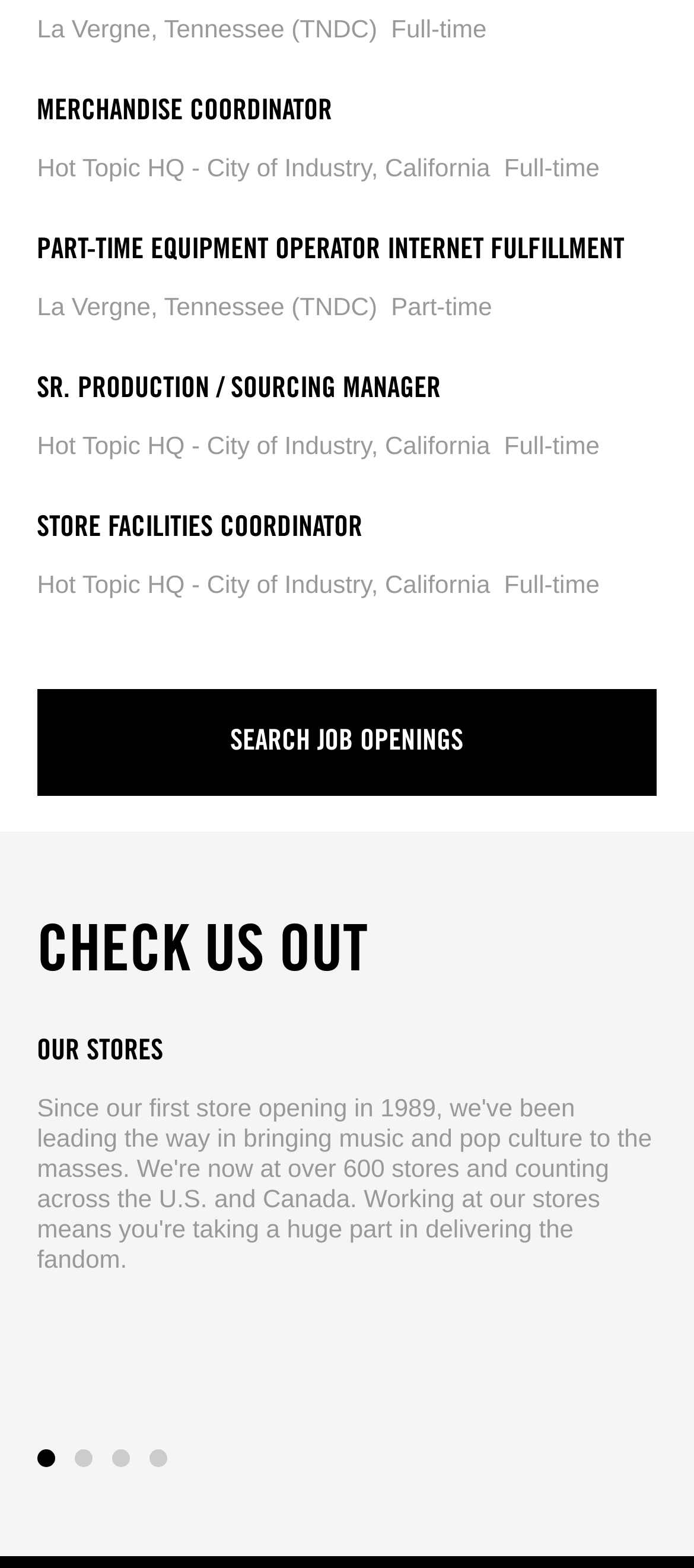What is the title of the section below the job listings?
Please answer the question with as much detail as possible using the screenshot.

I looked at the section below the job listings and found a heading that says 'CHECK US OUT'. This is the title of the section.